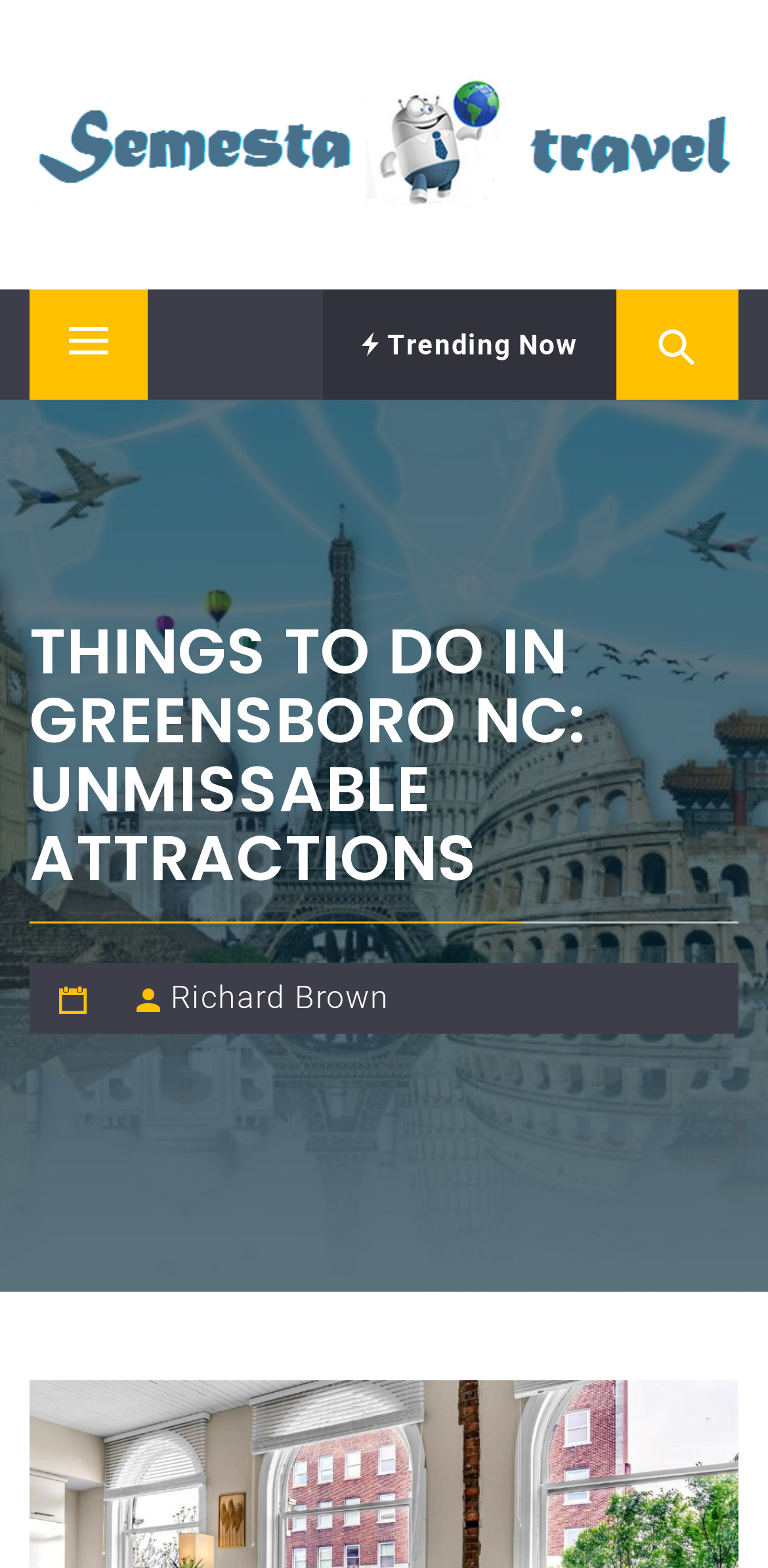Provide a brief response using a word or short phrase to this question:
How many links are there in the top navigation bar?

3